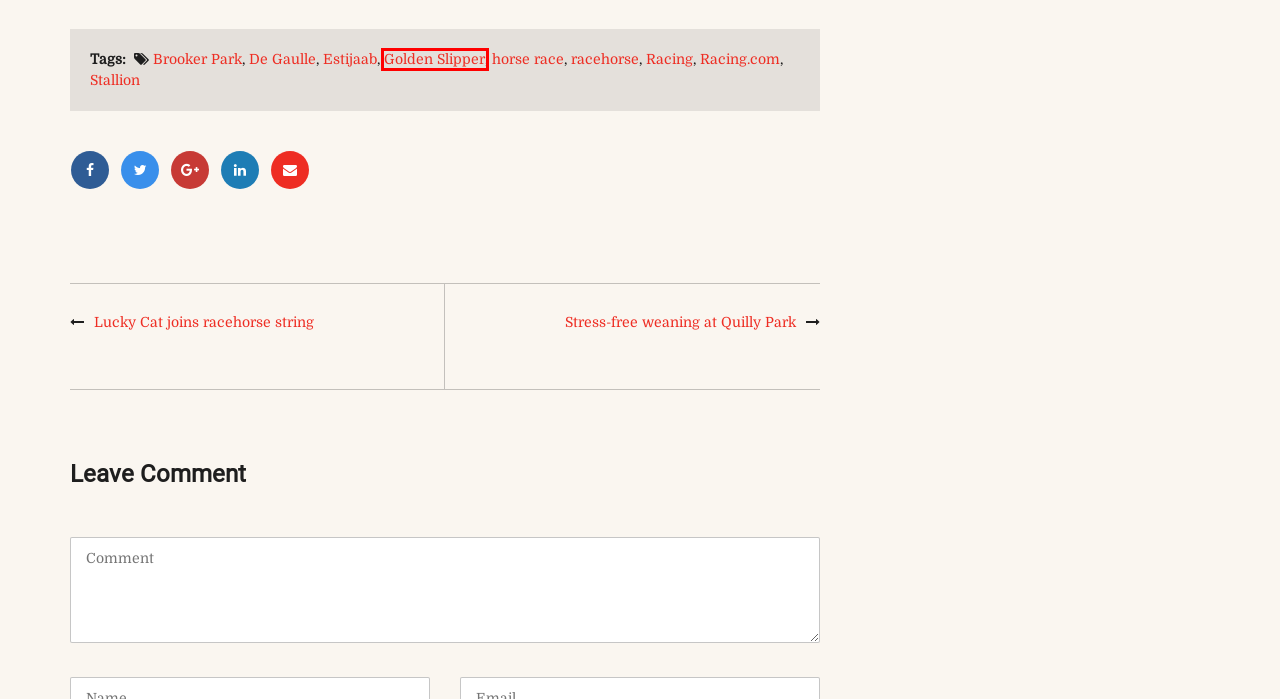Given a screenshot of a webpage with a red bounding box highlighting a UI element, determine which webpage description best matches the new webpage that appears after clicking the highlighted element. Here are the candidates:
A. Estijaab Archives -
B. Stress-free weaning at Quilly Park -
C. Racing Archives -
D. Golden Slipper Archives -
E. horse race Archives -
F. Stallion Archives -
G. De Gaulle Archives -
H. racehorse Archives -

D